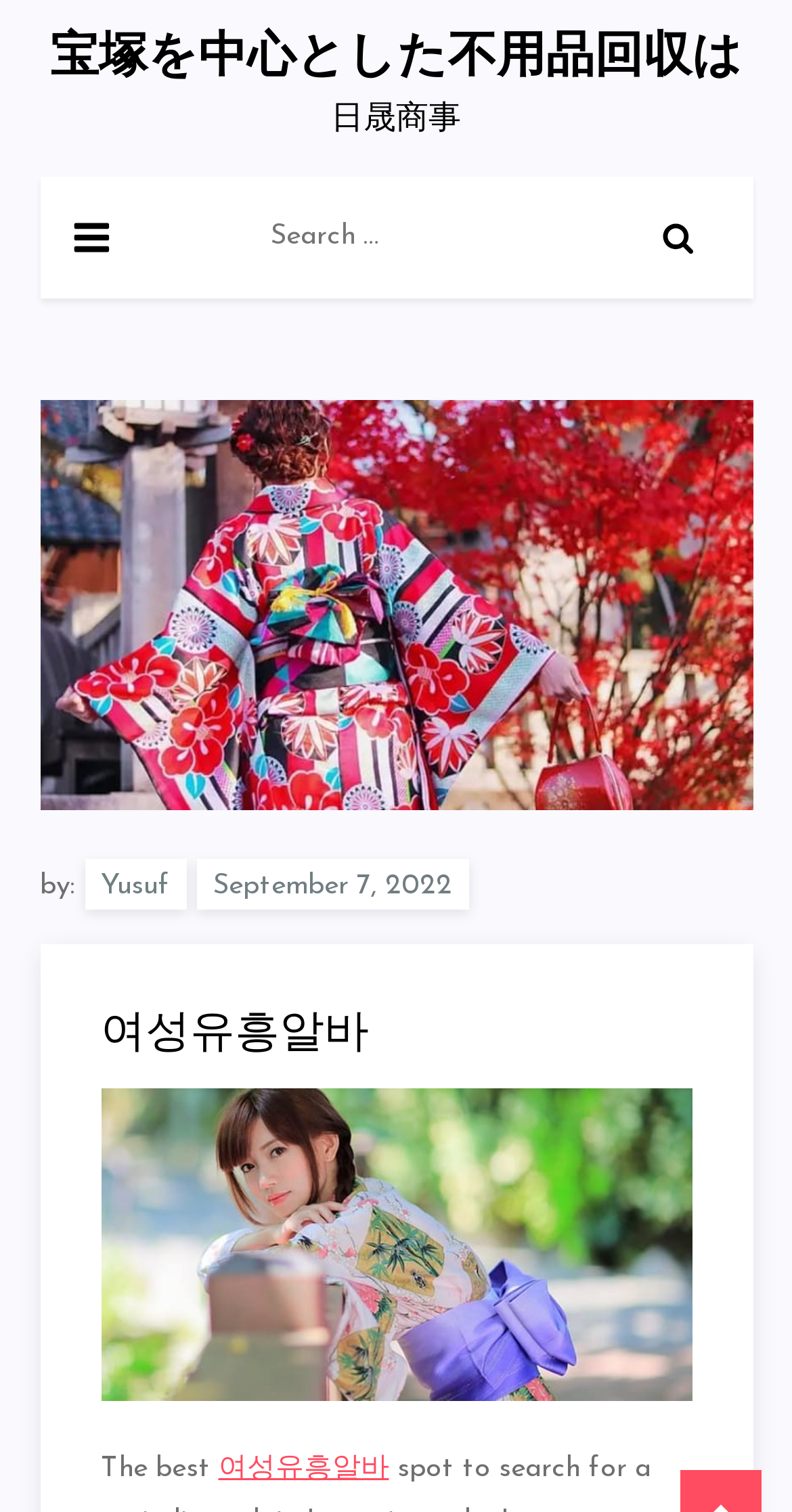Please give a succinct answer using a single word or phrase:
Who is the author of the webpage?

Yusuf